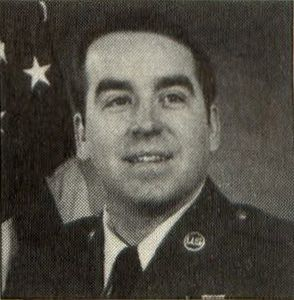Please reply with a single word or brief phrase to the question: 
How old is William Busby's daughter?

One year old